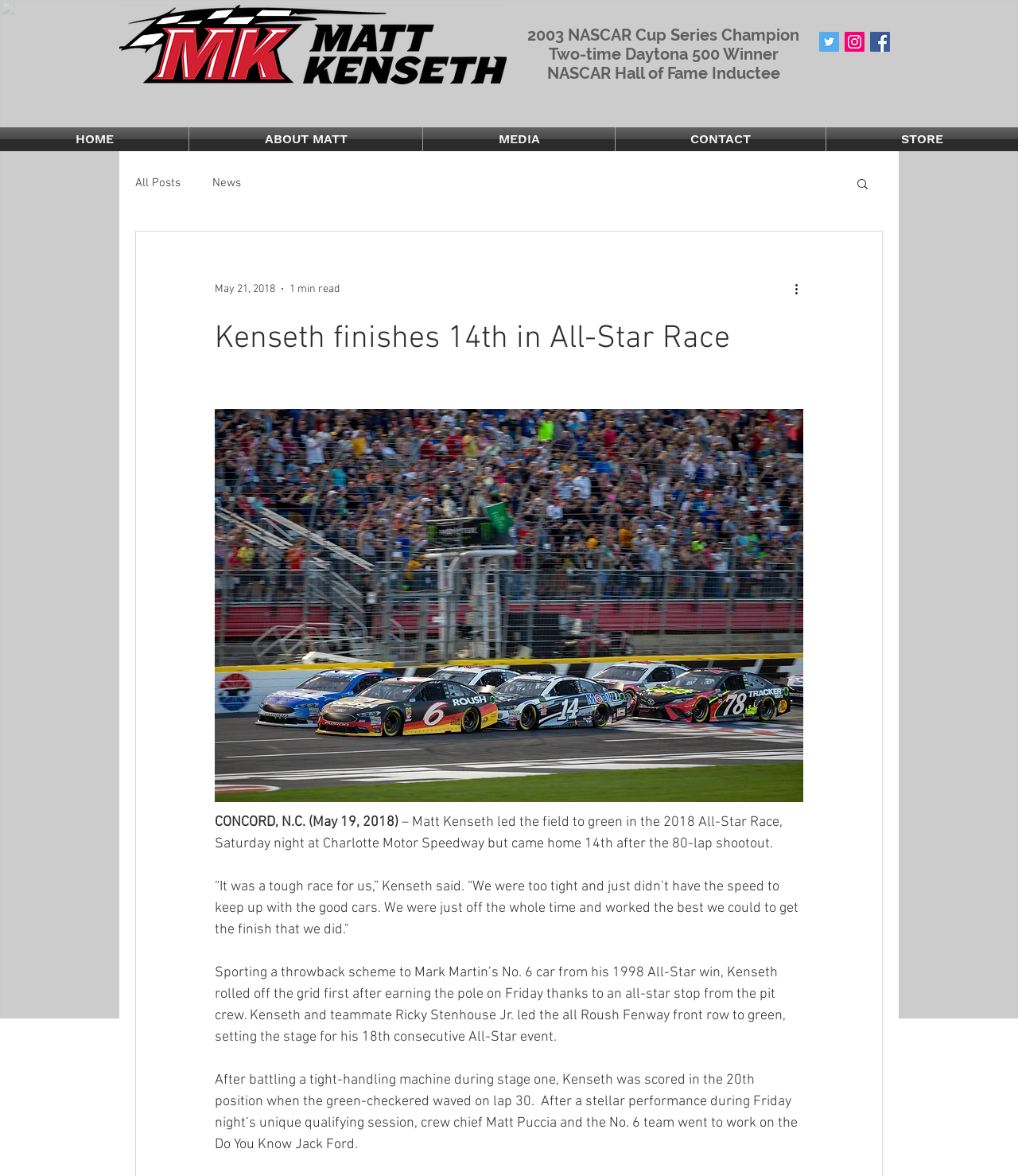Identify the bounding box for the described UI element. Provide the coordinates in (top-left x, top-left y, bottom-right x, bottom-right y) format with values ranging from 0 to 1: aria-label="Instagram Social Icon"

[0.83, 0.027, 0.849, 0.044]